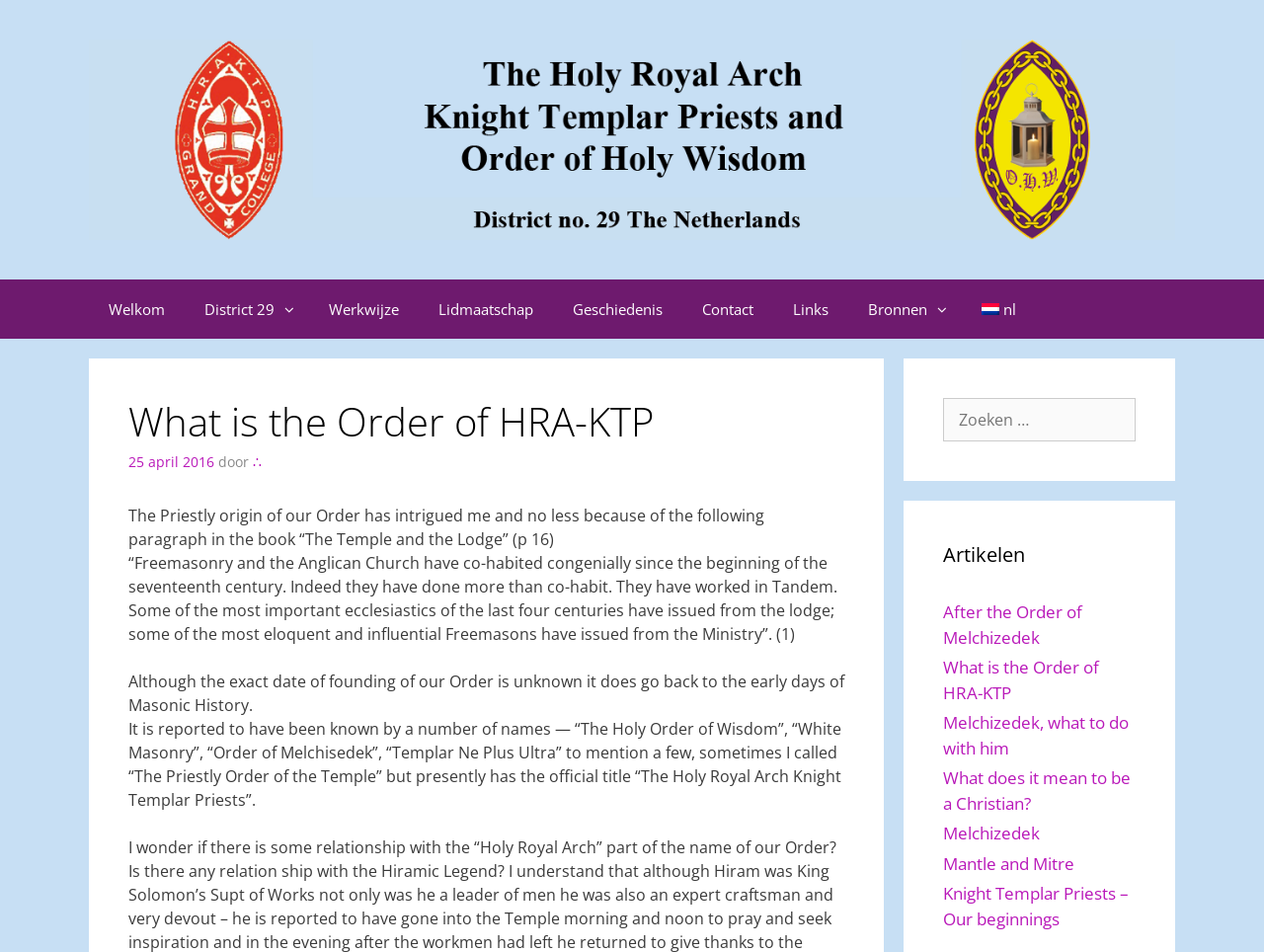Explain in detail what you observe on this webpage.

The webpage appears to be a blog or article page focused on the topic of the Order of HRA-KTP and KTP Nederland district 29. At the top, there is a prominent image and a link with the same title as the webpage. Below this, there is a navigation menu with links to various sections, including "Welkom", "District 29", "Werkwijze", "Lidmaatschap", "Geschiedenis", "Contact", "Links", and "Bronnen". Some of these links have accompanying buttons with icons.

The main content of the page is divided into two sections. On the left, there is a header with the title "What is the Order of HRA-KTP" followed by a series of paragraphs discussing the history and origins of the Order. The text is interspersed with links to specific dates and references. There is also a search box with the label "Zoeken naar:".

On the right, there is a section titled "Artikelen" with a list of links to related articles, including "After the Order of Melchizedek", "What is the Order of HRA-KTP", "Melchizedek, what to do with him", and others. These links are arranged in a vertical list, with the most recent articles at the top.